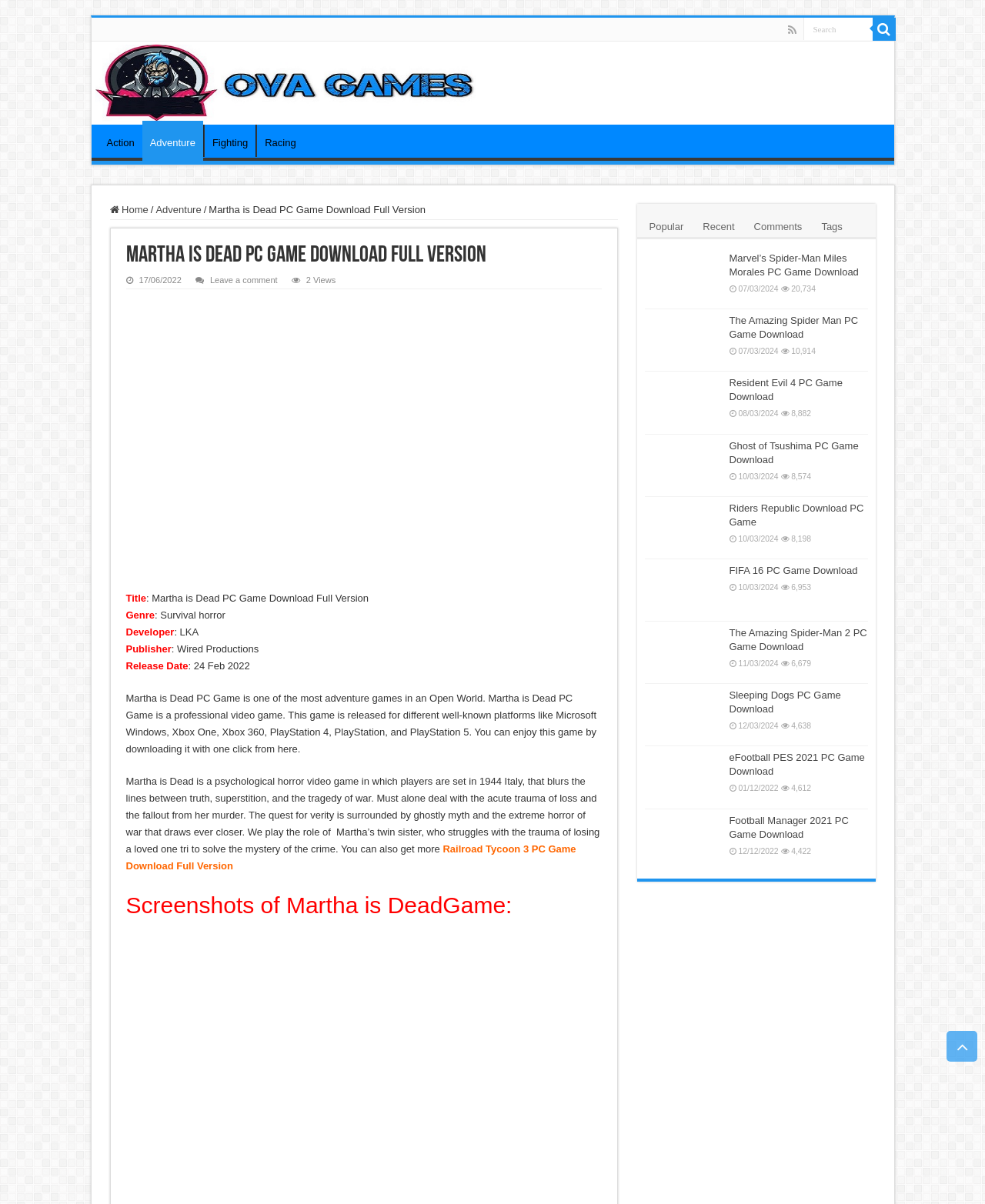Describe all visible elements and their arrangement on the webpage.

The webpage is about the PC game "Martha is Dead" and provides information about the game, including its genre, developer, publisher, and release date. At the top of the page, there is a search bar and a button with a magnifying glass icon. Below that, there is a heading "Ova Games" with a link to the website's homepage.

On the left side of the page, there are links to different game categories, such as "Action", "Adventure", and "Fighting". Below that, there is a link to the "Home" page and a breadcrumb trail showing the current page's location.

The main content of the page is divided into sections. The first section provides an overview of the game, including its title, genre, and release date. There is also a screenshot of the game and a brief description of its gameplay.

The next section provides more detailed information about the game, including its developer, publisher, and system requirements. There is also a list of features and a brief summary of the game's storyline.

Below that, there is a section showing screenshots of the game, followed by a section with links to other popular games on the website. Each game is represented by a thumbnail image, a heading with the game's title, and a brief description.

On the right side of the page, there is a sidebar with links to popular games, recent games, comments, and tags. There are also several advertisements for other games on the website.